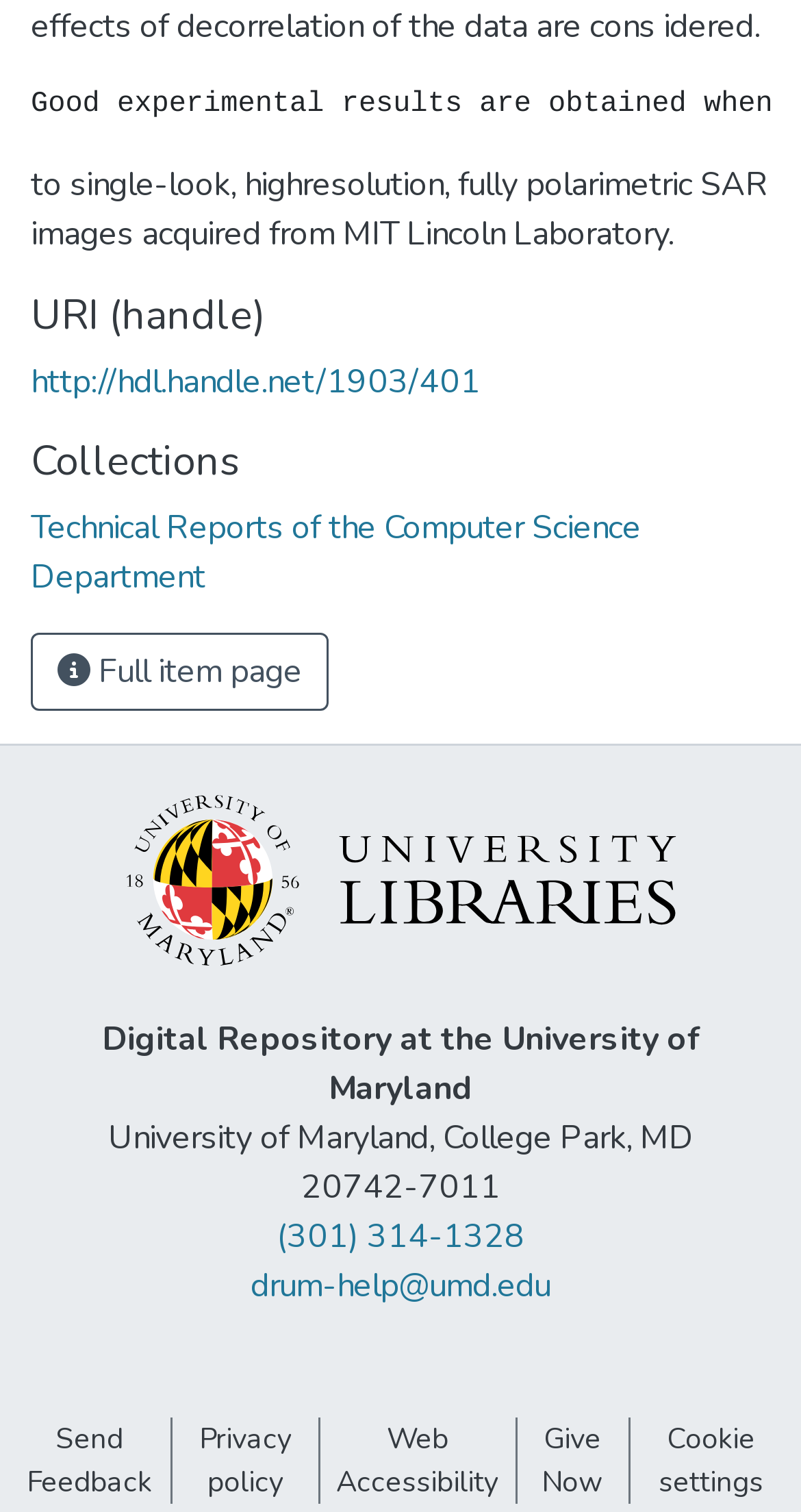Specify the bounding box coordinates of the area that needs to be clicked to achieve the following instruction: "Read the rules".

None